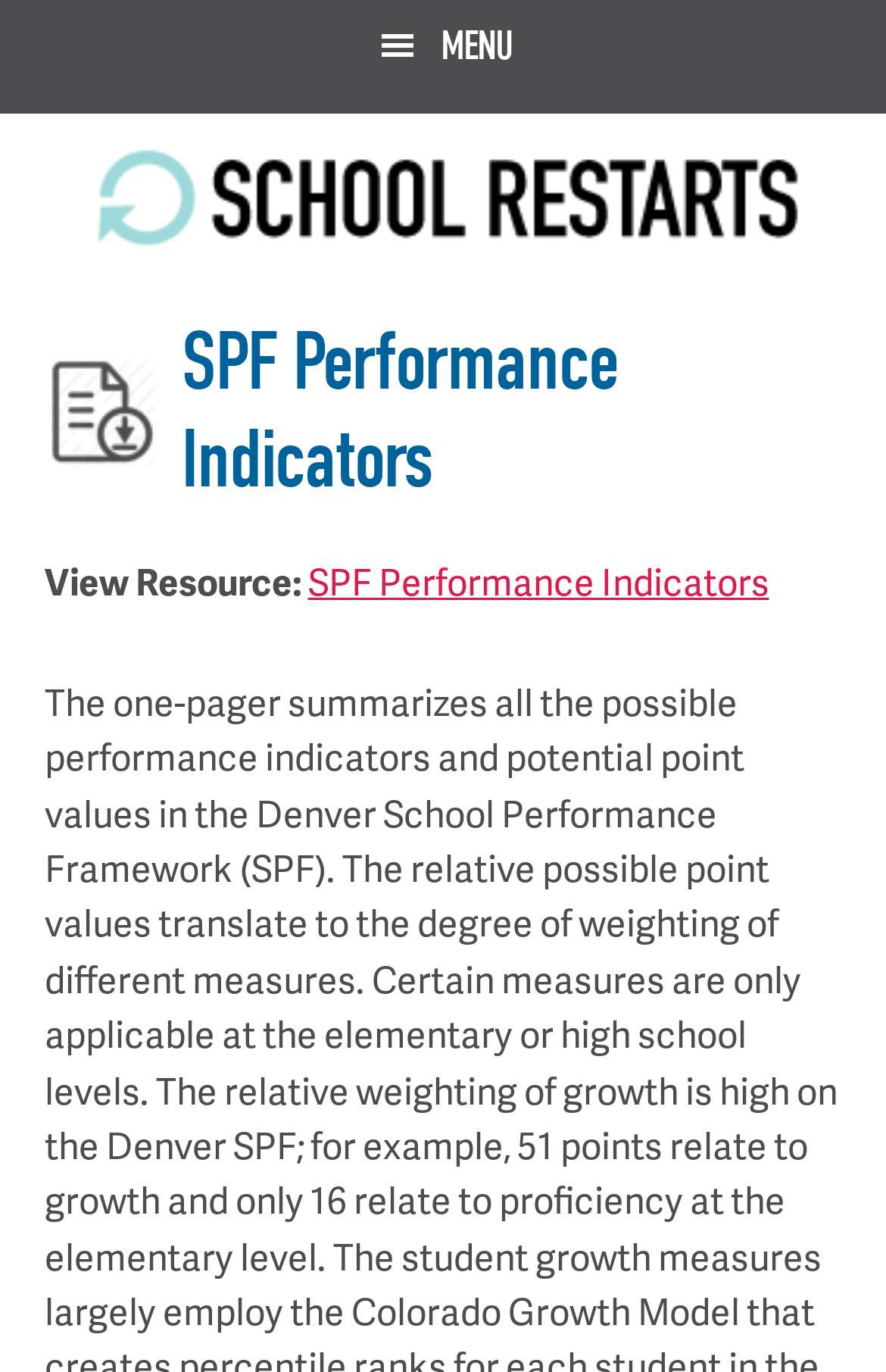What is the text above the 'View Resource:' label?
Based on the screenshot, answer the question with a single word or phrase.

SPF Performance Indicators